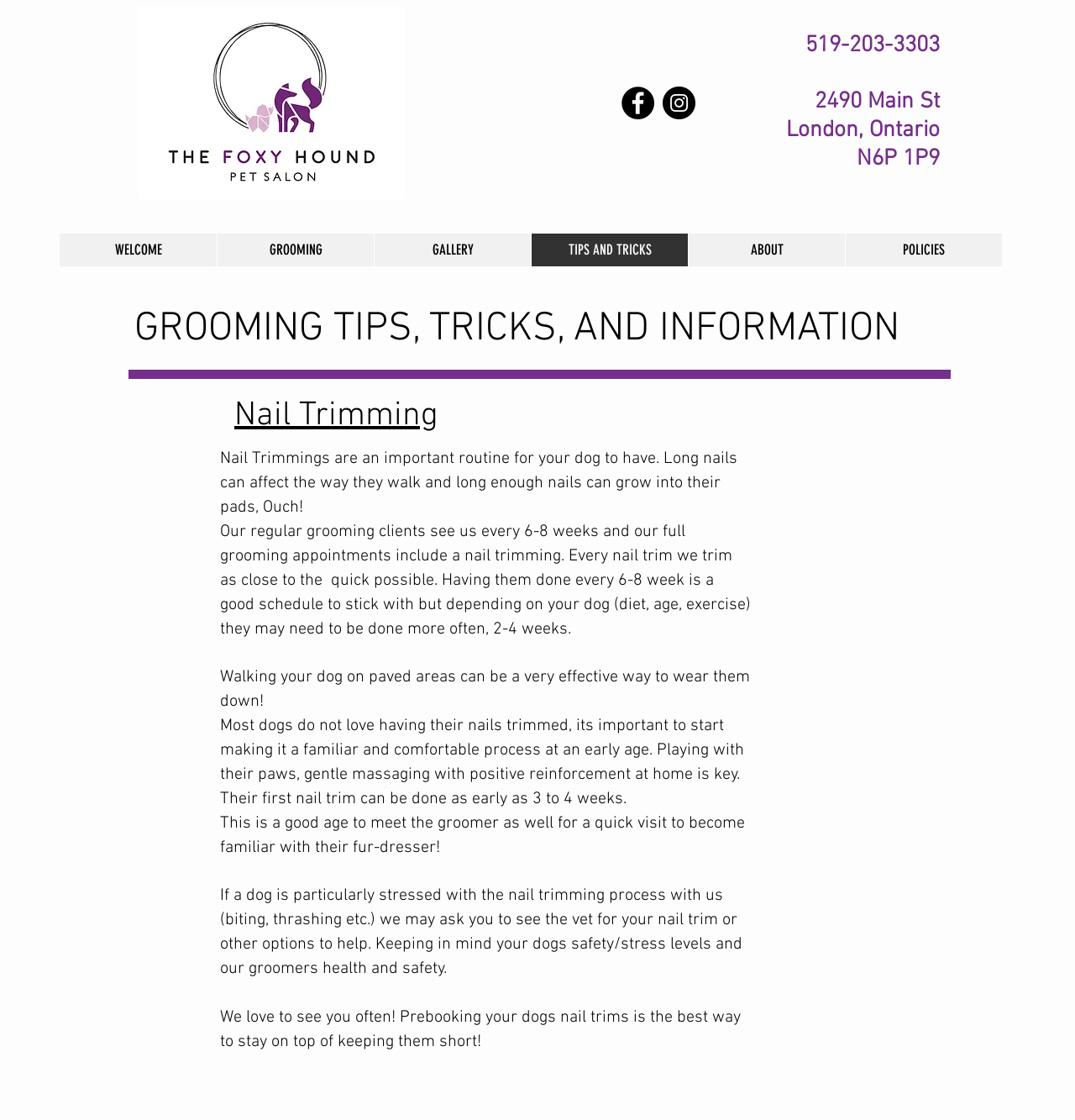What can I do to wear down my dog's nails?
From the image, respond using a single word or phrase.

Walk on paved areas